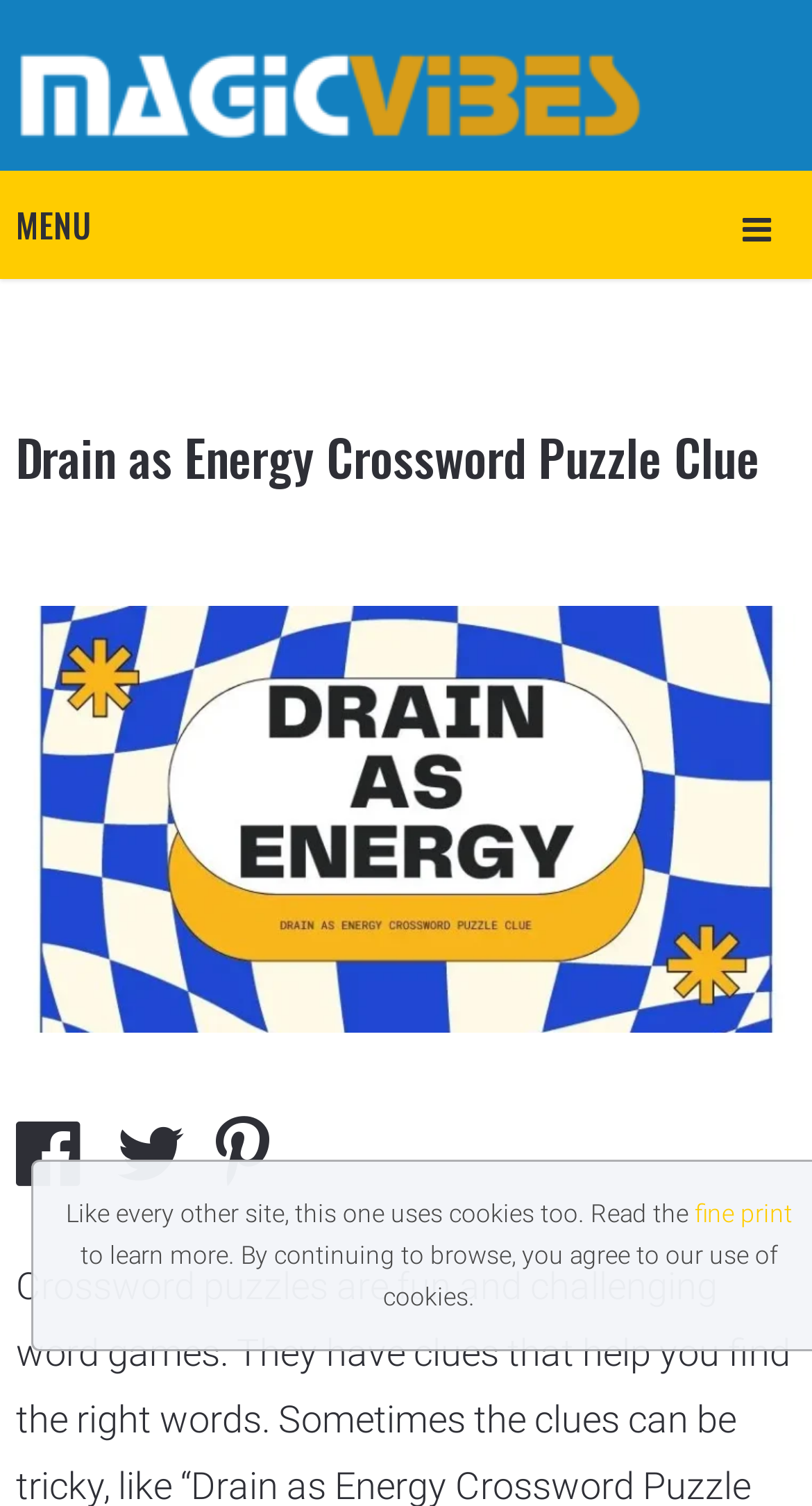What is the topic of the current article?
Examine the image and give a concise answer in one word or a short phrase.

Crossword Puzzle Clue